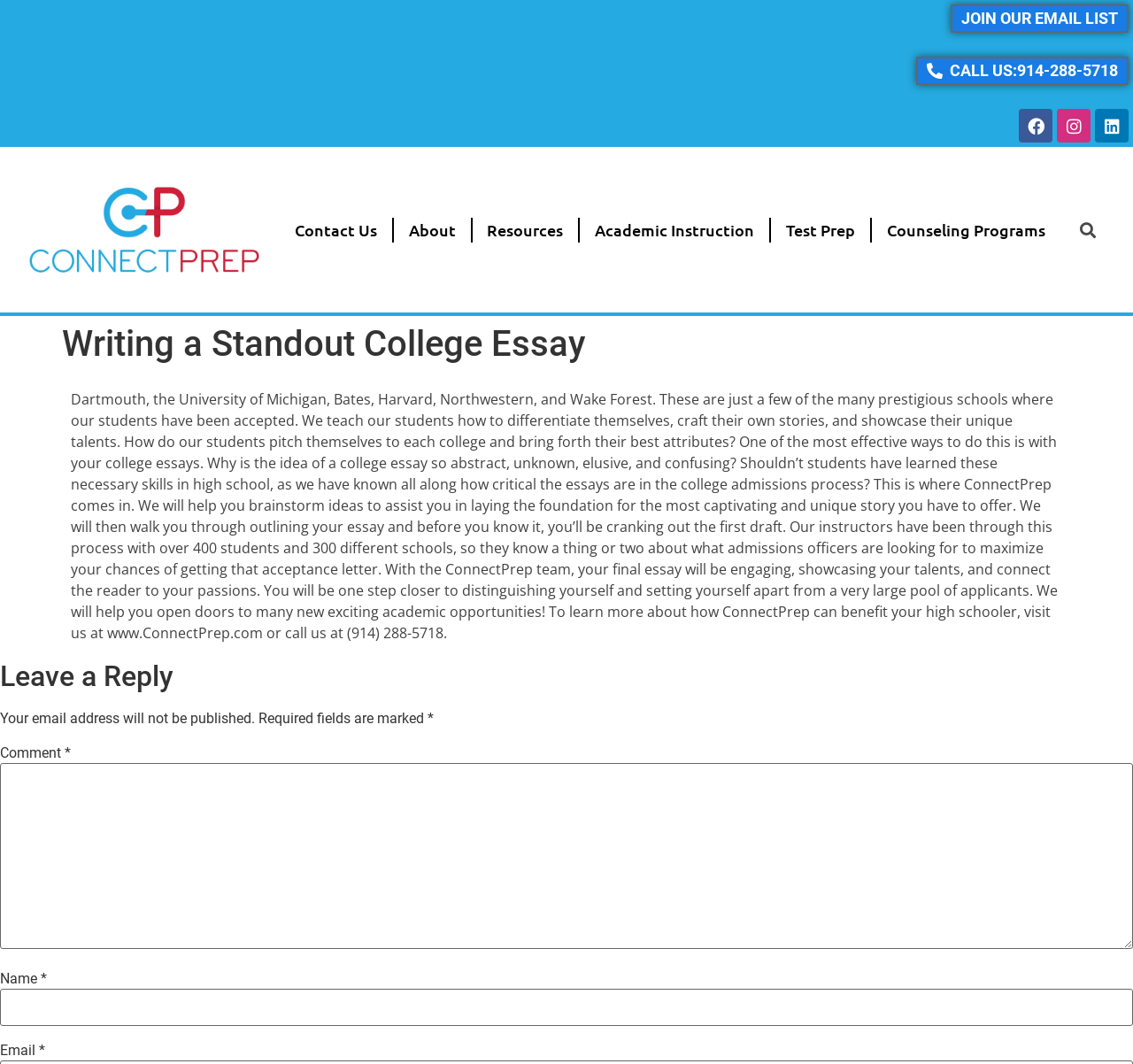Identify the bounding box of the UI element described as follows: "Linkedin". Provide the coordinates as four float numbers in the range of 0 to 1 [left, top, right, bottom].

[0.966, 0.102, 0.996, 0.134]